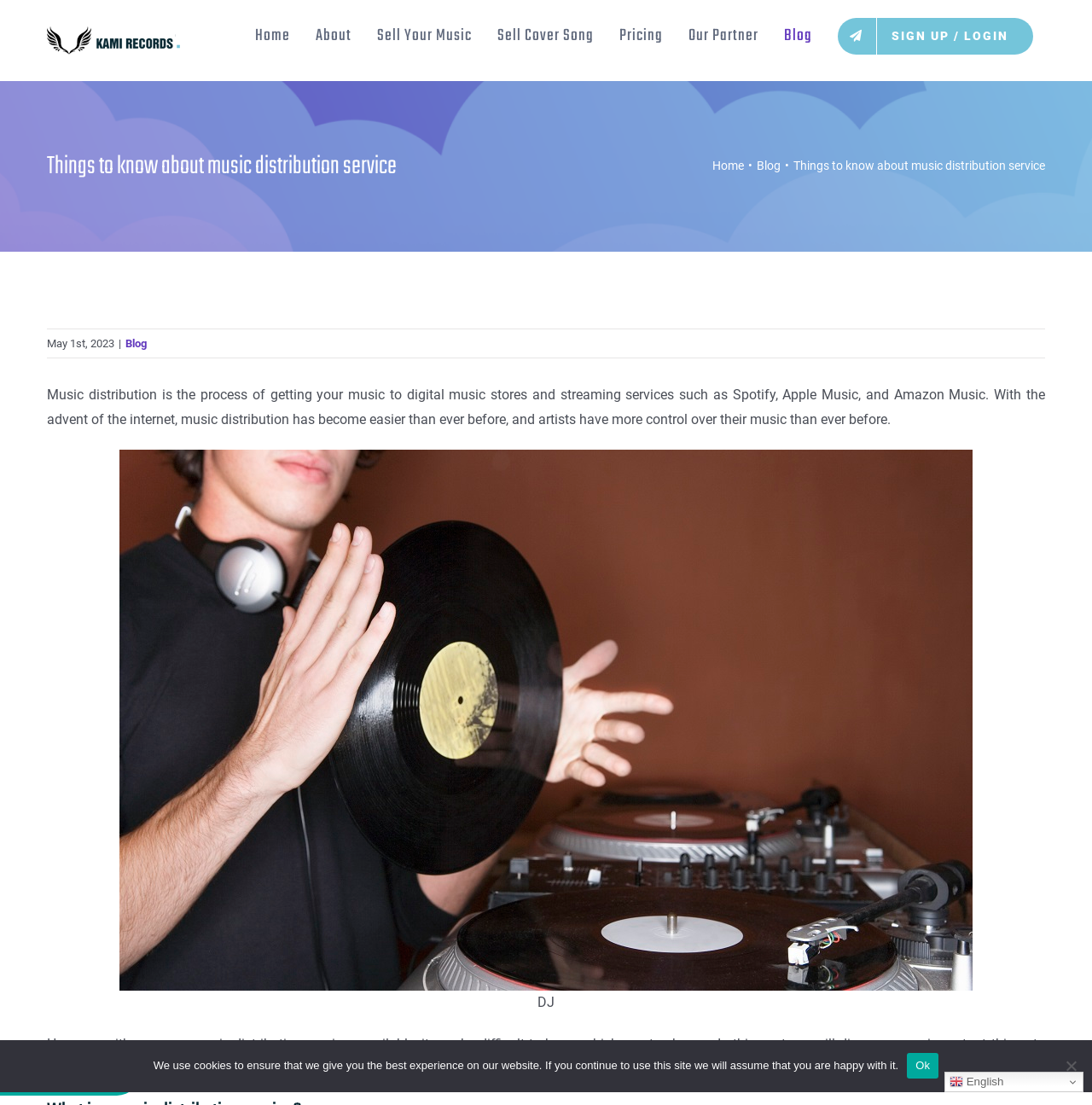Create a detailed narrative describing the layout and content of the webpage.

The webpage is about music distribution services, specifically Kami Records. At the top left corner, there is a logo of Kami Records, accompanied by a navigation menu with links to various pages, including Home, About, Sell Your Music, and more. Below the navigation menu, there is a heading that reads "Things to know about music distribution service".

On the right side of the heading, there are links to Home and Blog, separated by a bullet point. Below these links, there is a section with a title "Things to know about music distribution service" and a date "May 1st, 2023". This section contains a brief article about music distribution, explaining that it is the process of getting music to digital music stores and streaming services. The article also mentions that with many music distribution services available, it can be difficult to choose the right one.

The article is accompanied by an image, and there is a call-to-action button "UPLOAD & sell your music" at the bottom left corner. At the bottom right corner, there is a link to switch the language to English, accompanied by a small flag icon.

Additionally, there is a cookie notice dialog at the bottom of the page, which informs users that the website uses cookies to ensure the best experience. The dialog has an "Ok" button and a "No" option. Finally, there is a "Go to Top" link at the bottom right corner, represented by an arrow icon.